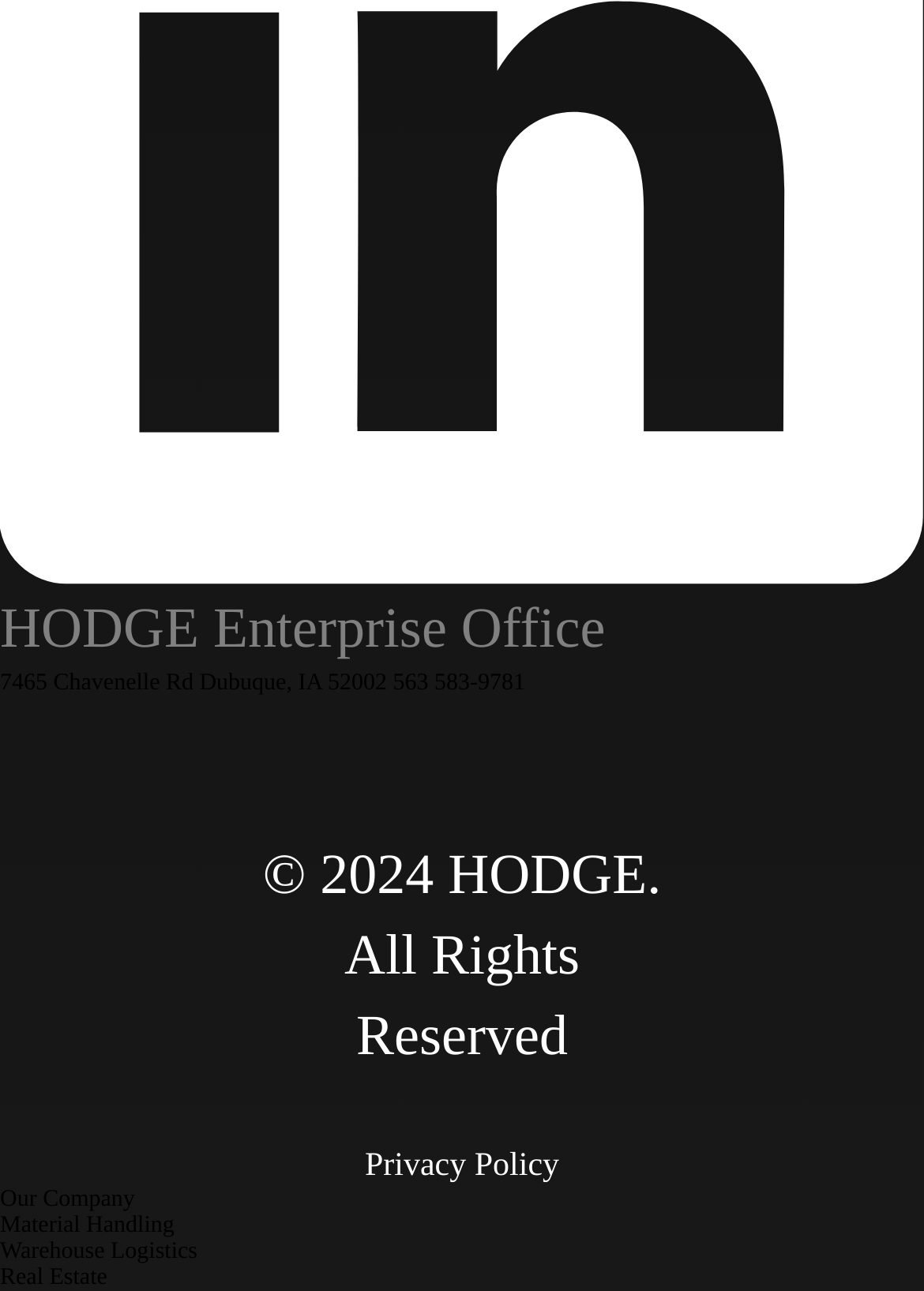What is the company name?
Please respond to the question with a detailed and well-explained answer.

The company name can be found in the StaticText element 'HODGE Enterprise Office' which is located at the top of the webpage.